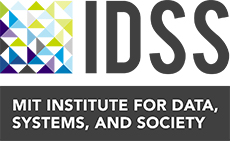What is the typography style of the institute's name?
Look at the image and answer the question with a single word or phrase.

Bold, modern